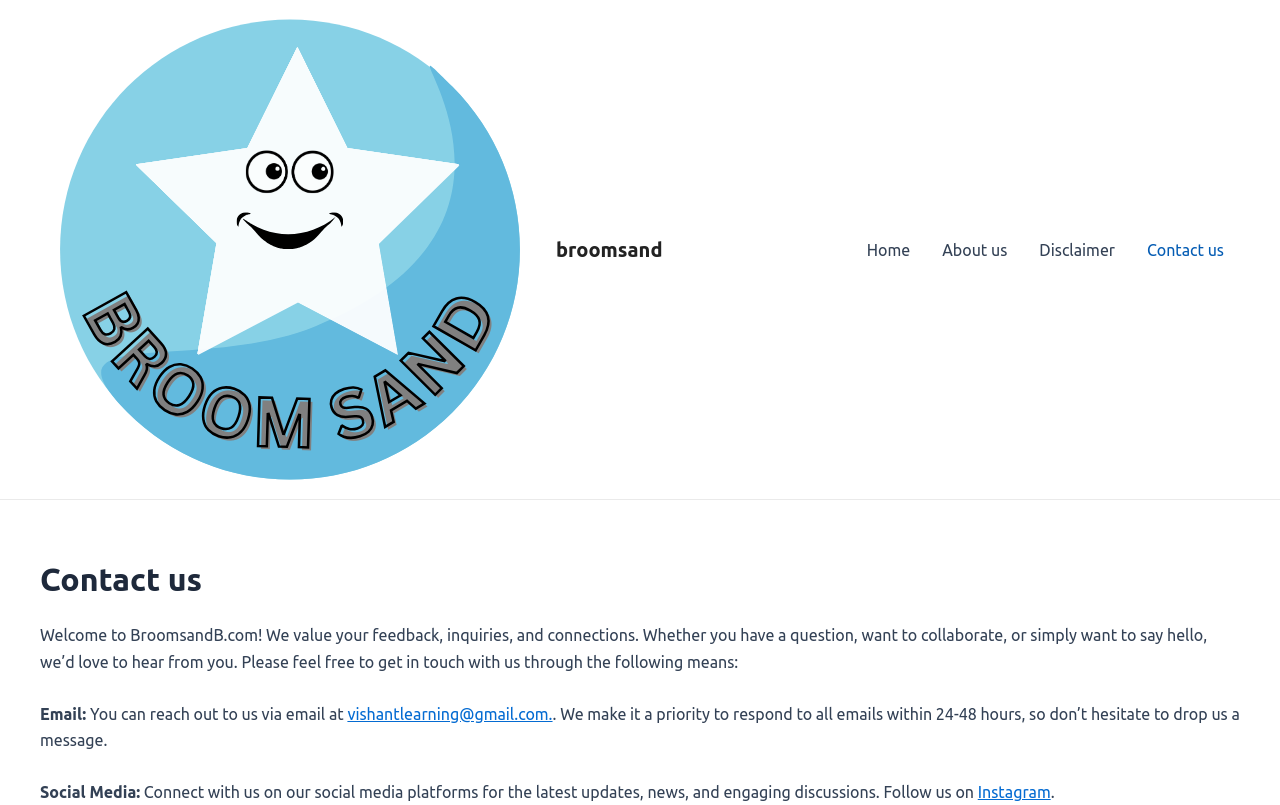What is the navigation menu item after 'About us'?
Please provide a comprehensive answer based on the information in the image.

I found the navigation menu item by looking at the 'Site Navigation' section of the webpage, where the items are listed in order, and 'Disclaimer' comes after 'About us'.